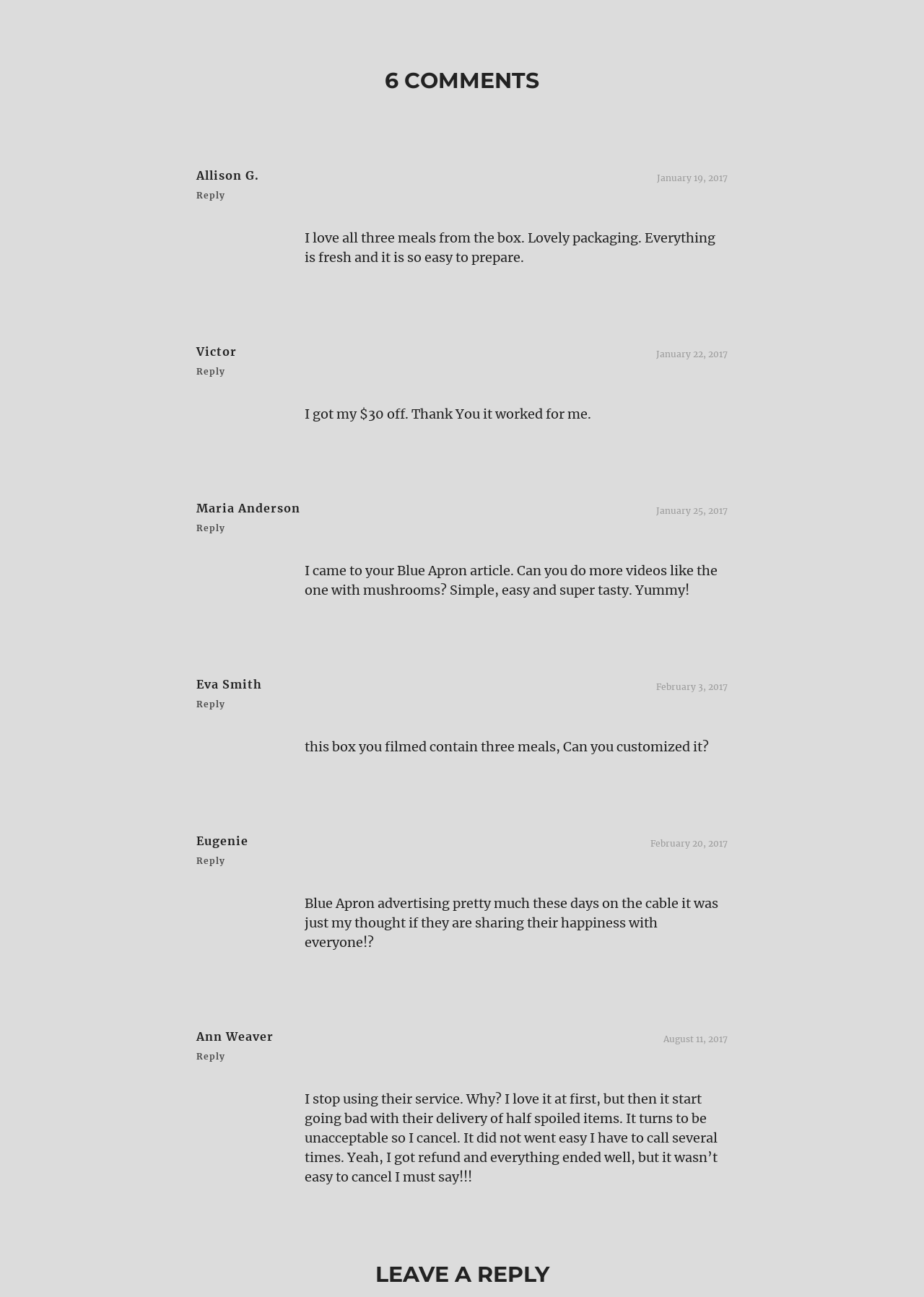Please specify the bounding box coordinates of the clickable region necessary for completing the following instruction: "Reply to Victor". The coordinates must consist of four float numbers between 0 and 1, i.e., [left, top, right, bottom].

[0.212, 0.282, 0.244, 0.29]